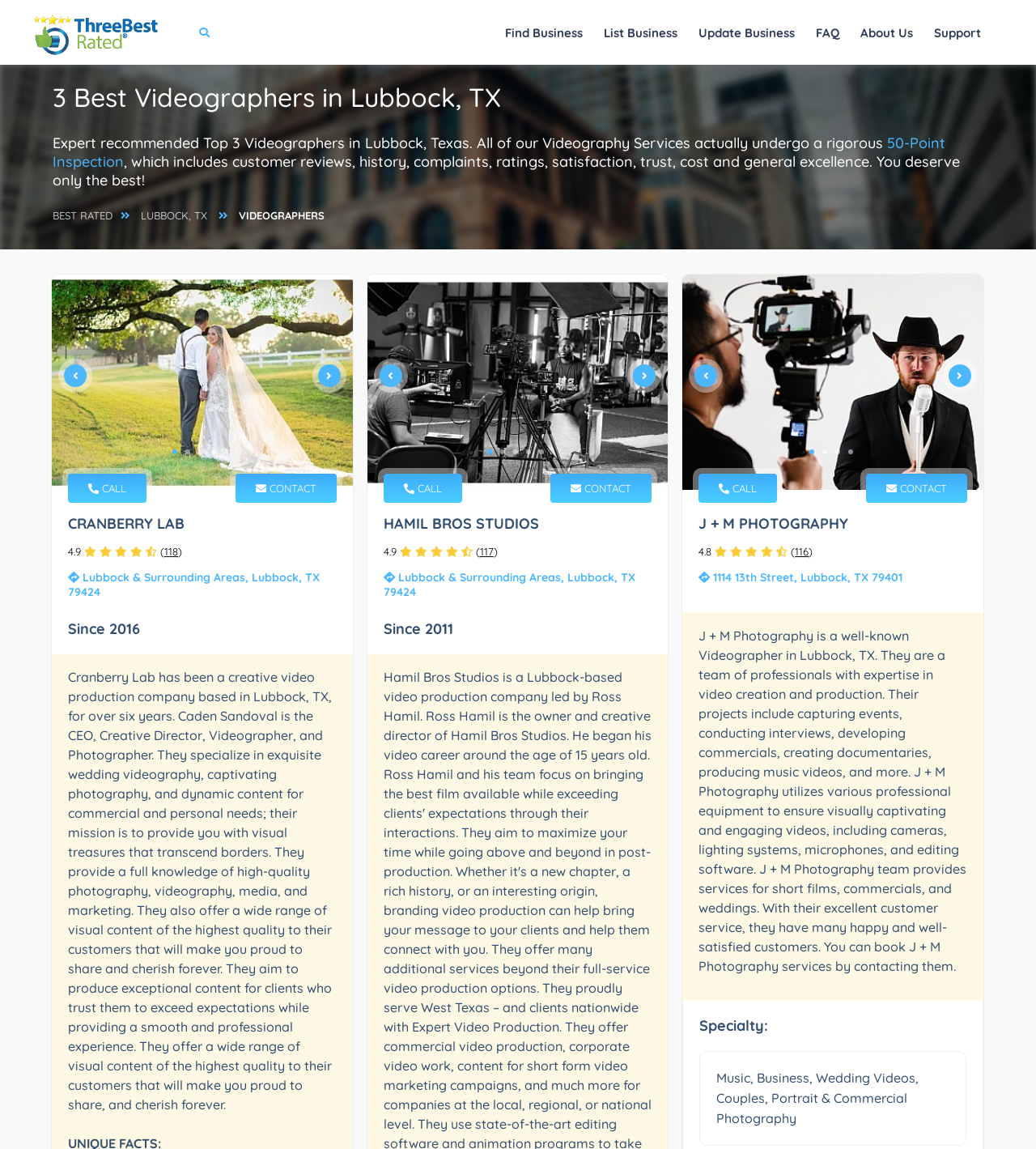What is the address of J + M Photography?
Answer the question with just one word or phrase using the image.

1114 13th Street, Lubbock, TX 79401